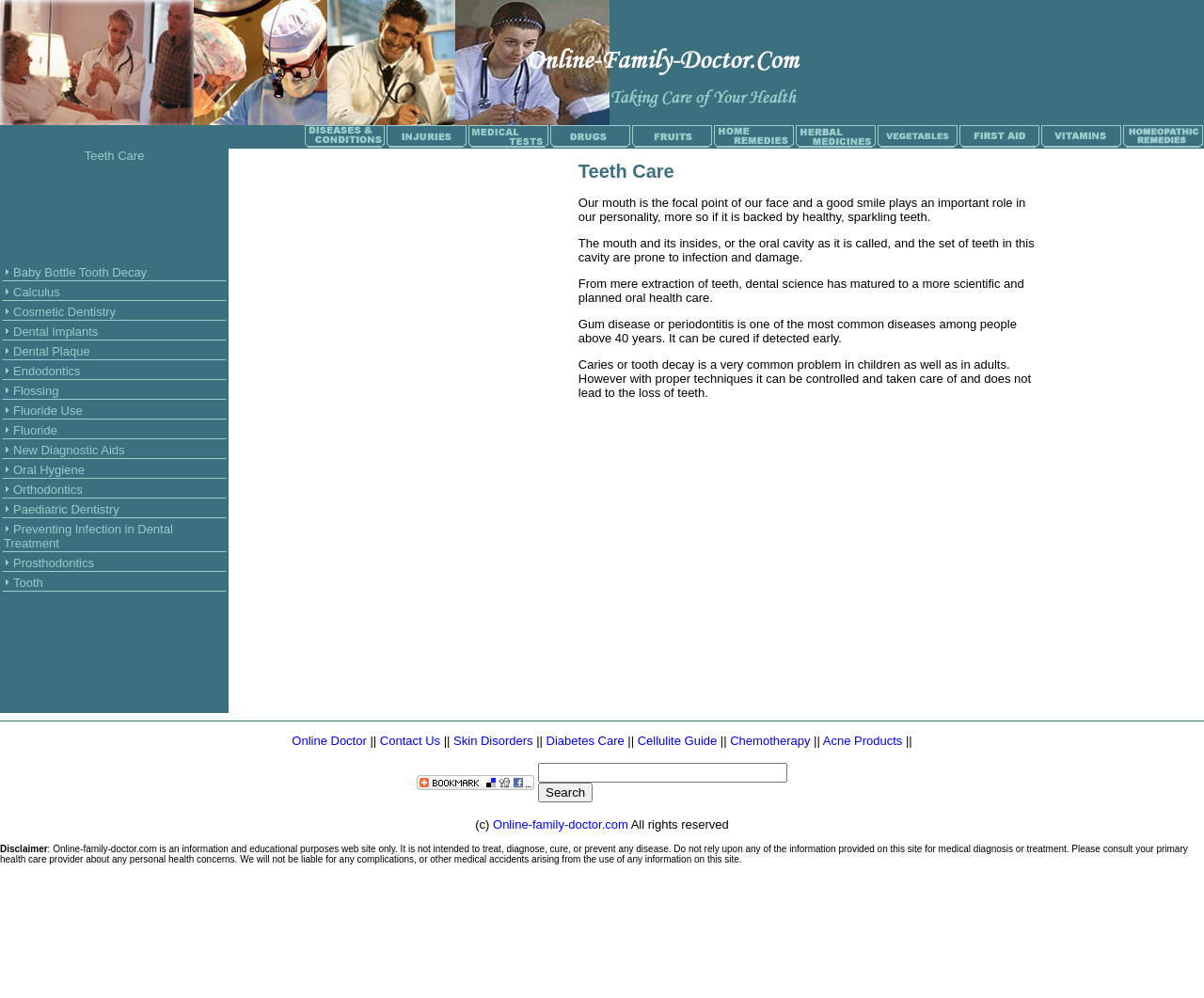Describe all the significant parts and information present on the webpage.

The webpage is about Teeth Care, with a focus on various aspects of dental health. At the top, there is a logo section with three images of "Family Doctor" and "Online Doctor". Below this, there is a navigation menu with 11 links to different categories, including "Diseases", "Injuries", "Medical Tests", "Drugs", "Fruits", "Home Remedies", "Herbal Medicines", "Vegetables", "First Aid", "Vitamins", and "Homeopathic Remedies". Each link has a corresponding image.

The main content of the webpage is divided into two sections. On the left, there is an advertisement section with a link to "Teeth Care" and an iframe displaying an advertisement. On the right, there is a table with 10 rows, each containing an image and a link to a specific dental health topic, such as "Baby Bottle Tooth Decay", "Calculus", "Cosmetic Dentistry", "Dental Implants", "Dental Plaque", "Endodontics", "Flossing", "Fluoride Use", "Fluoride", and "New Diagnostic Aids".